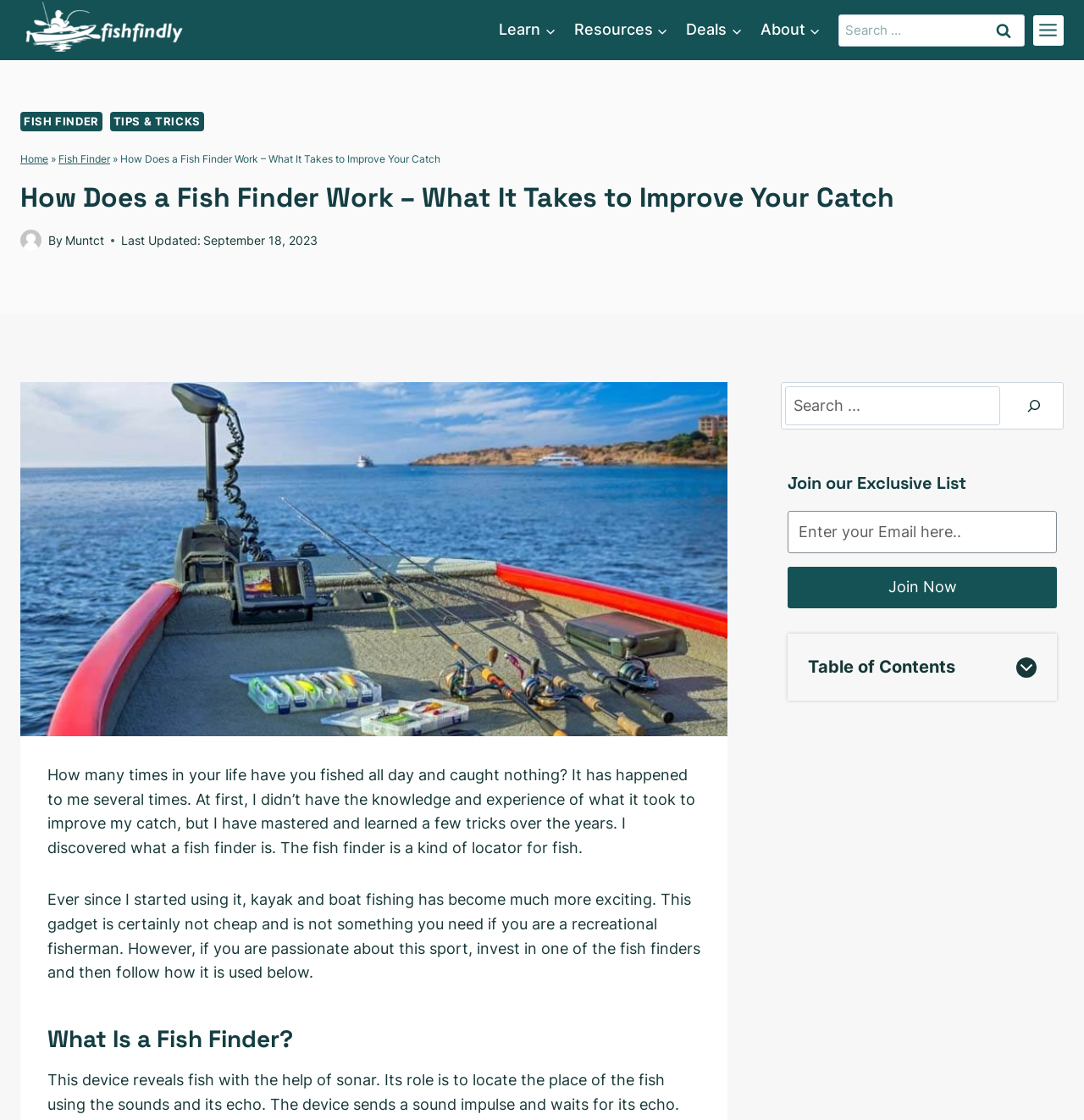Identify and extract the heading text of the webpage.

How Does a Fish Finder Work – What It Takes to Improve Your Catch